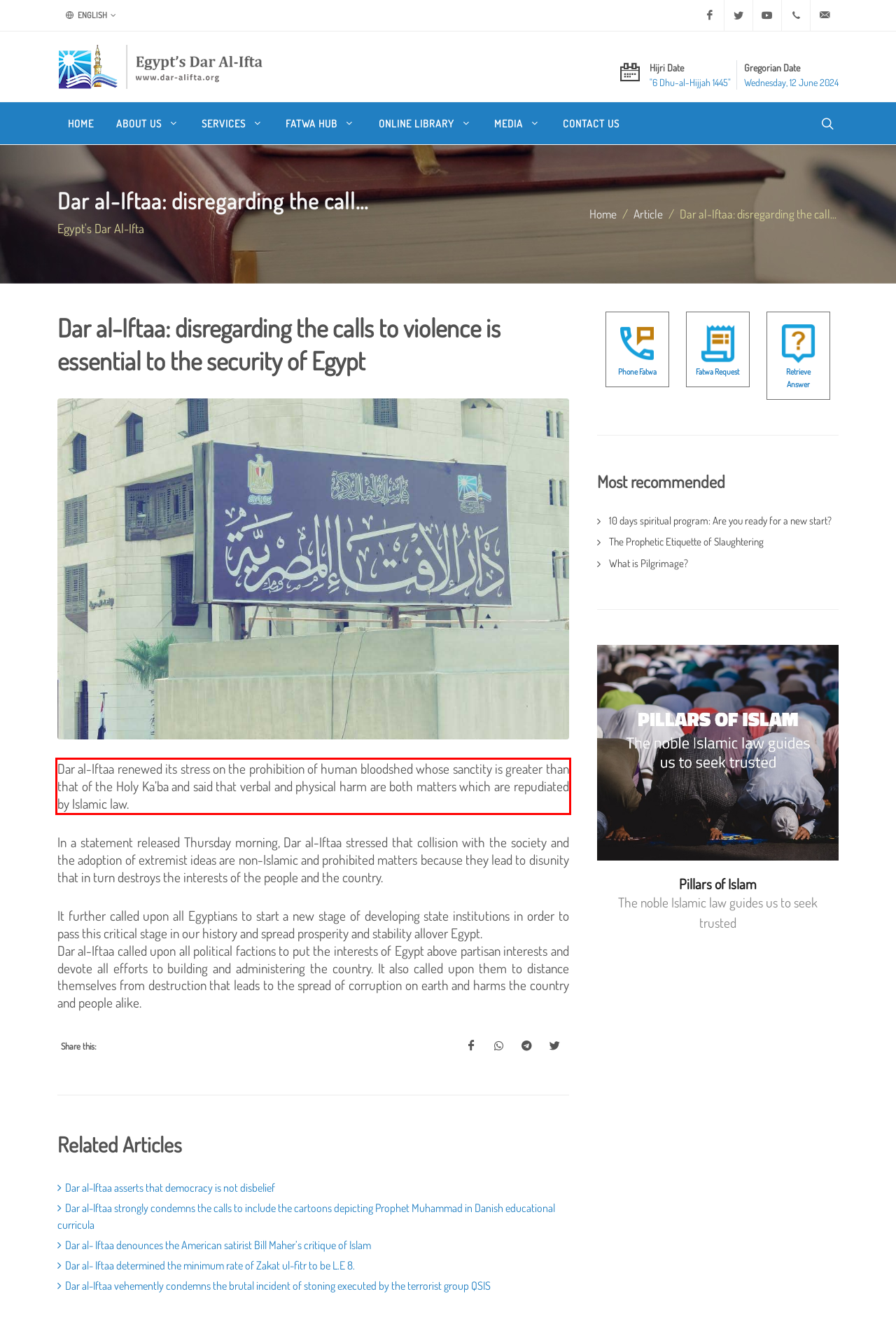Your task is to recognize and extract the text content from the UI element enclosed in the red bounding box on the webpage screenshot.

Dar al-Iftaa renewed its stress on the prohibition of human bloodshed whose sanctity is greater than that of the Holy Ka’ba and said that verbal and physical harm are both matters which are repudiated by Islamic law.